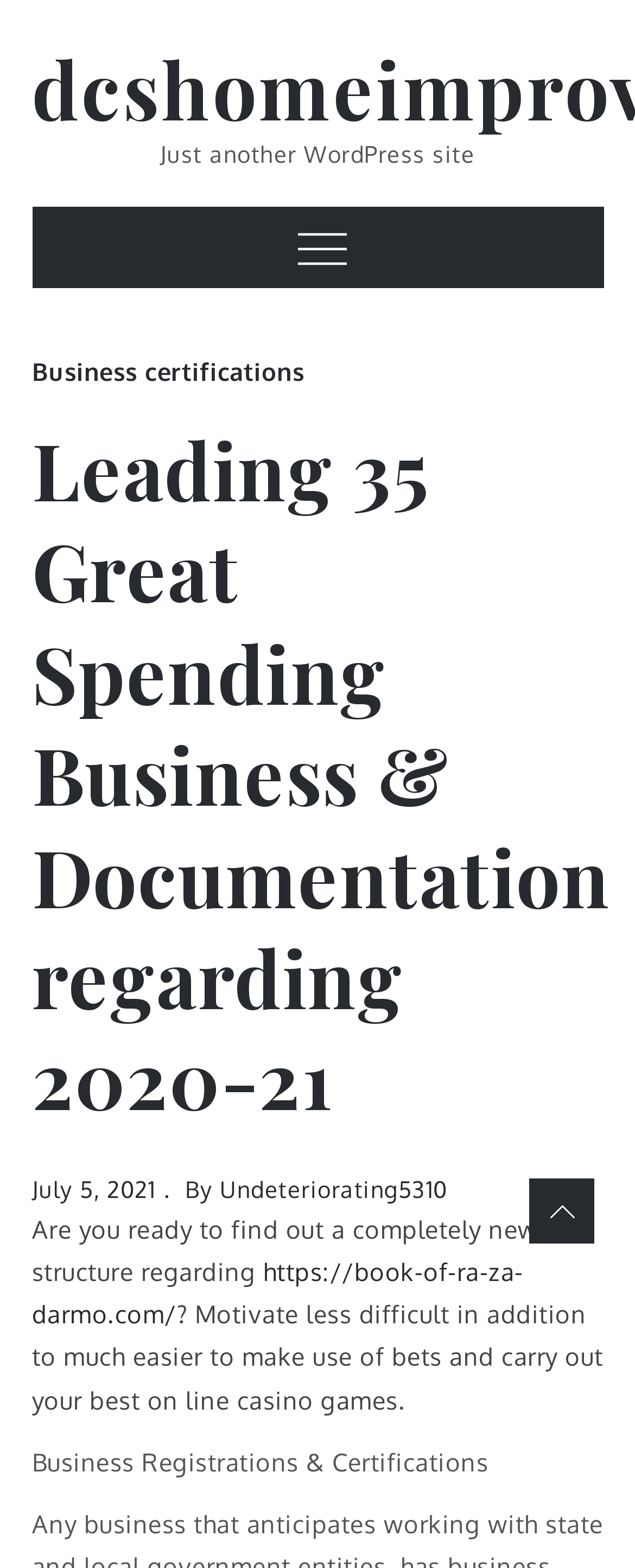What is the name of the website? From the image, respond with a single word or brief phrase.

Just another WordPress site